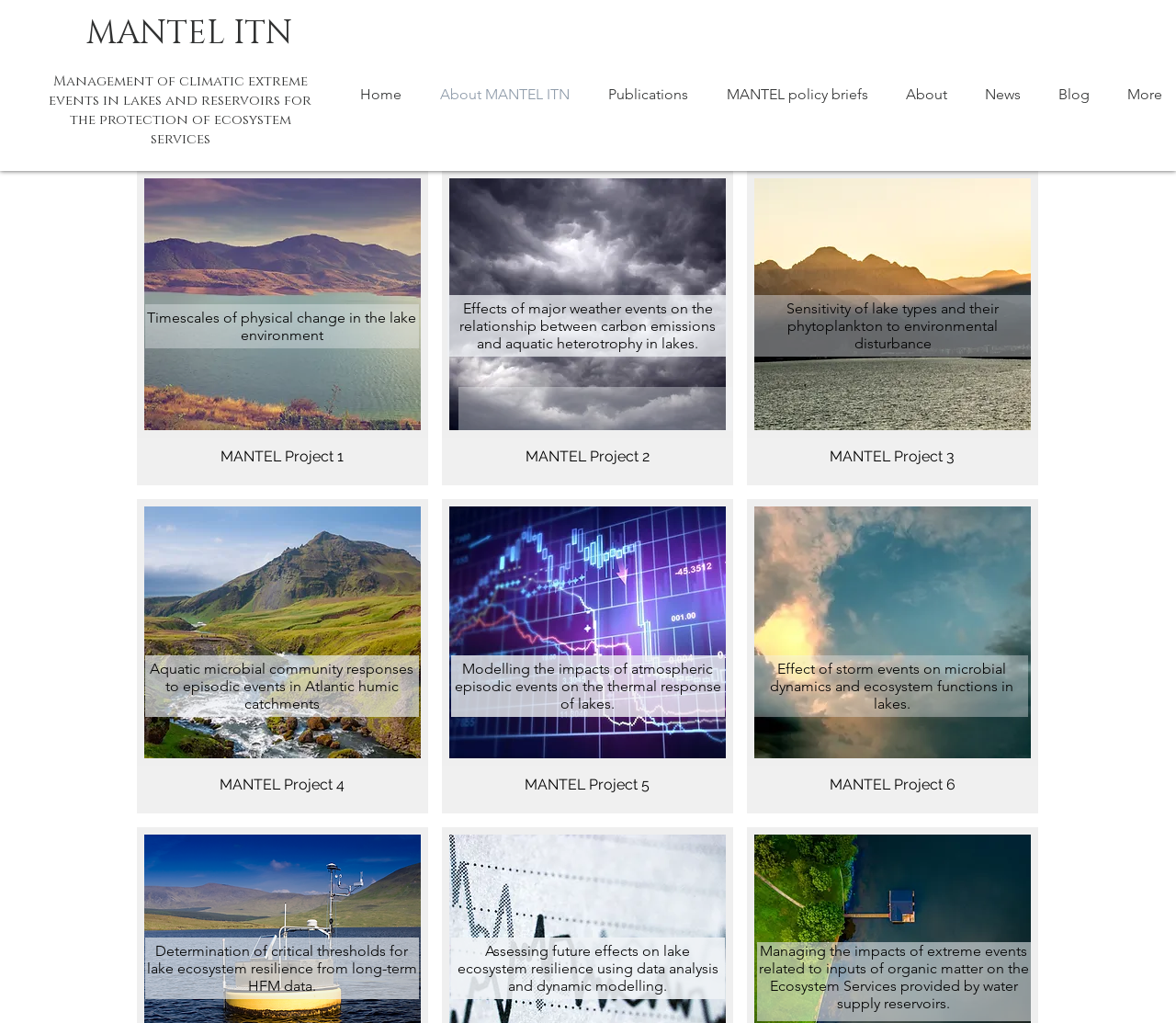Given the element description, predict the bounding box coordinates in the format (top-left x, top-left y, bottom-right x, bottom-right y). Make sure all values are between 0 and 1. Here is the element description: Publications

[0.501, 0.065, 0.602, 0.119]